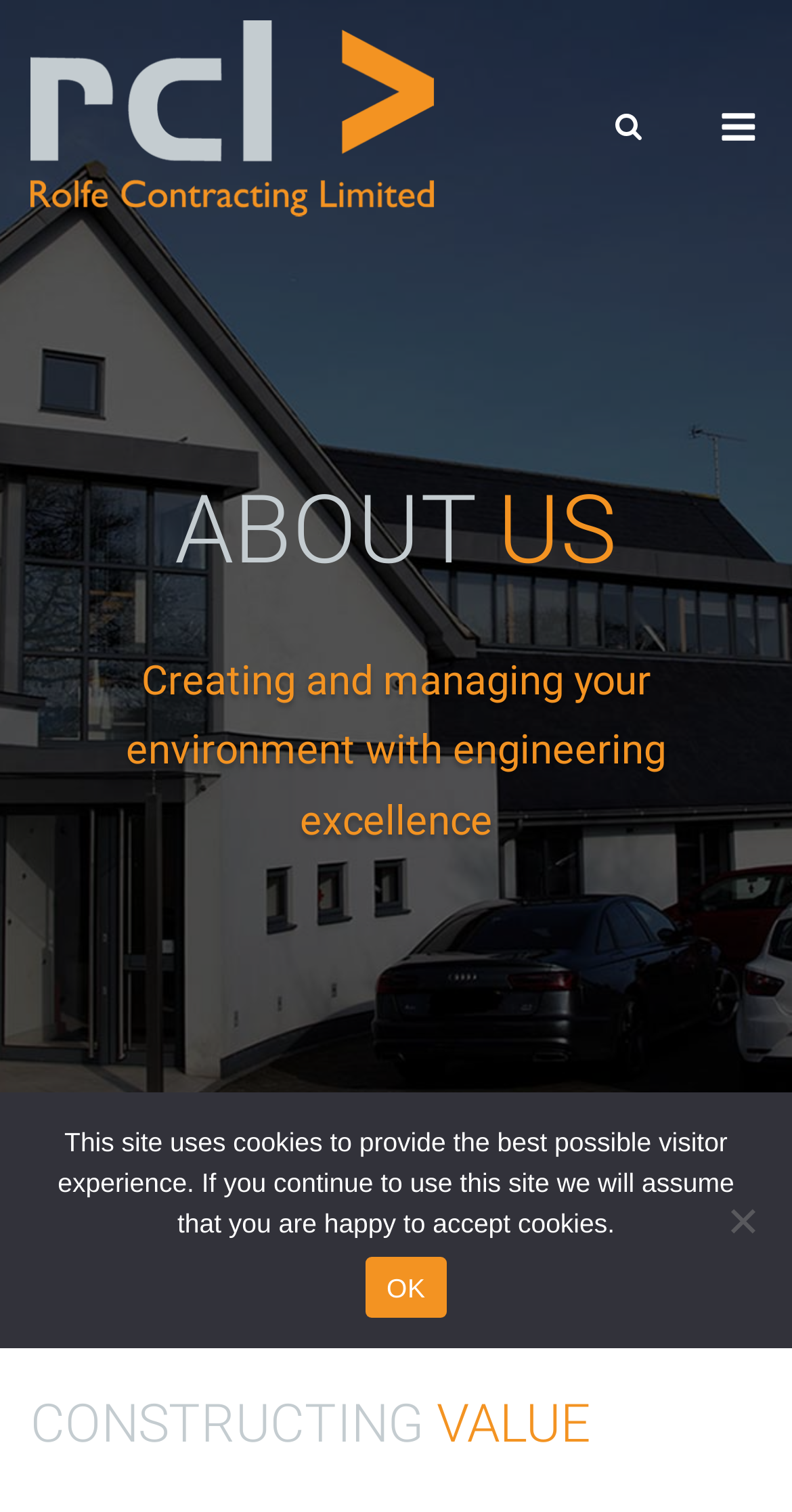Answer the following in one word or a short phrase: 
What are the two main sections on the webpage?

About Us and Constructing Value